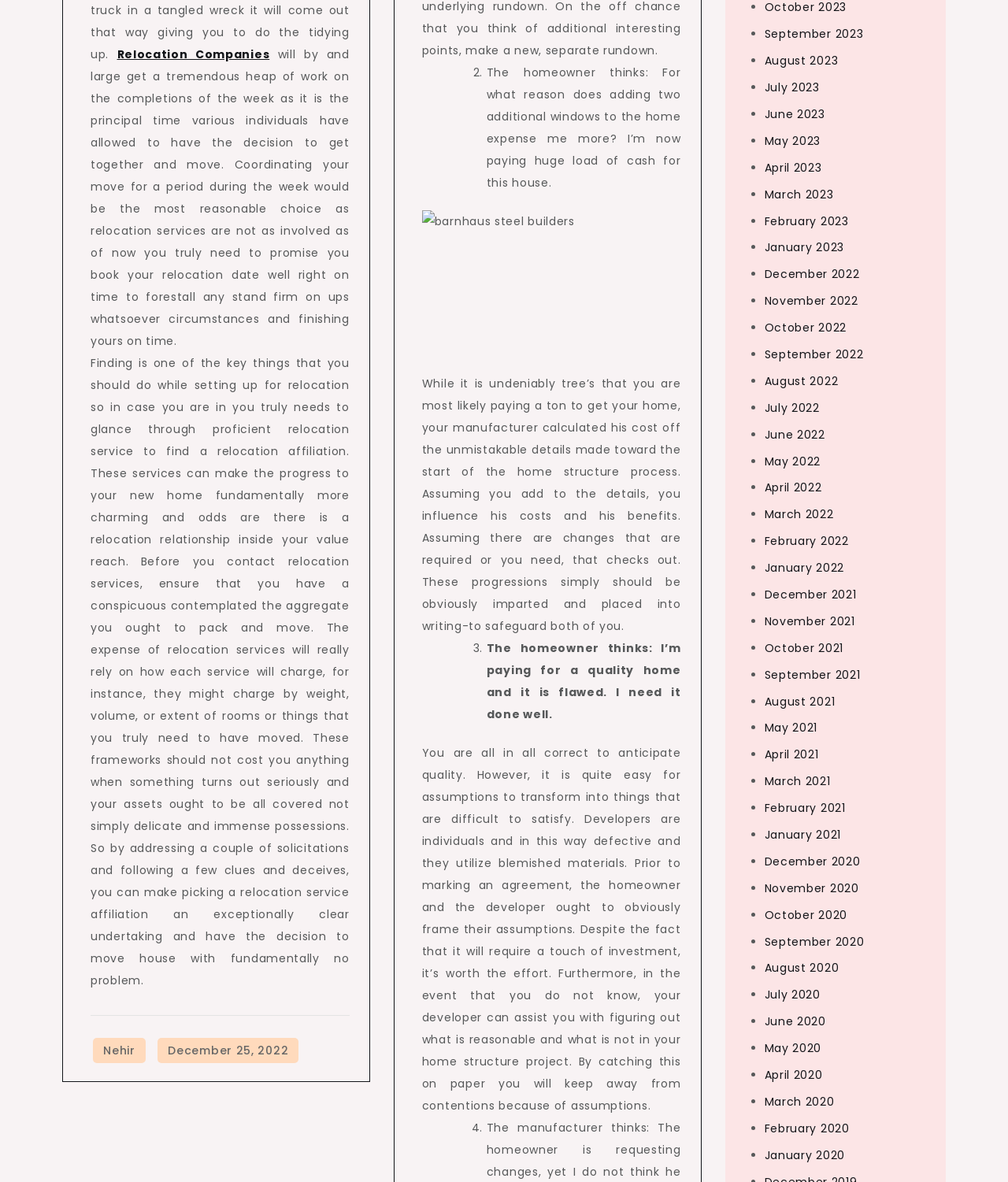Please find the bounding box coordinates of the clickable region needed to complete the following instruction: "Click on 'Relocation Companies'". The bounding box coordinates must consist of four float numbers between 0 and 1, i.e., [left, top, right, bottom].

[0.116, 0.039, 0.267, 0.053]